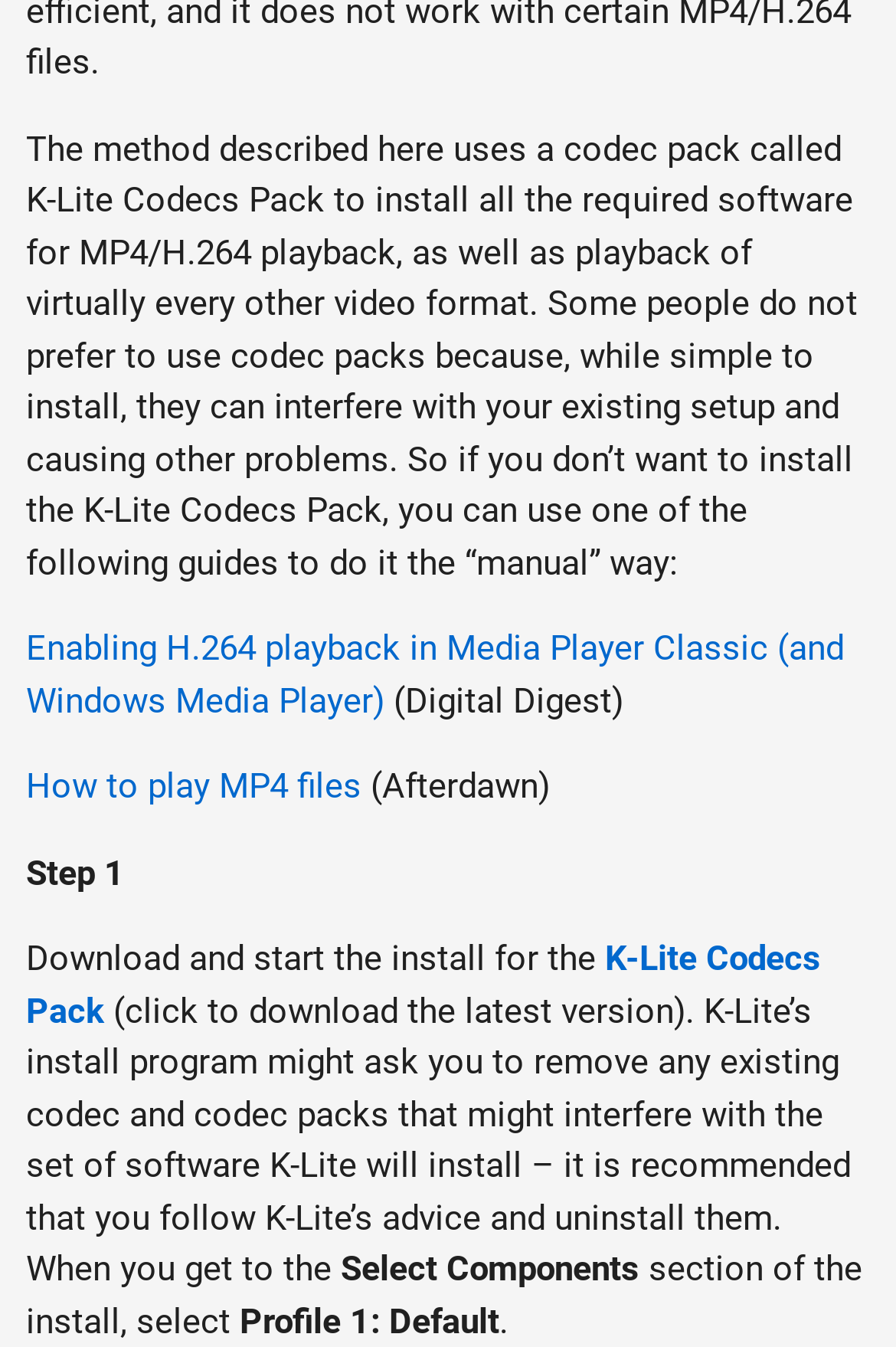Can you give a comprehensive explanation to the question given the content of the image?
How many sections are there in the installation process?

The webpage mentions two sections in the installation process: 'Download and start the install' and 'Select Components'.